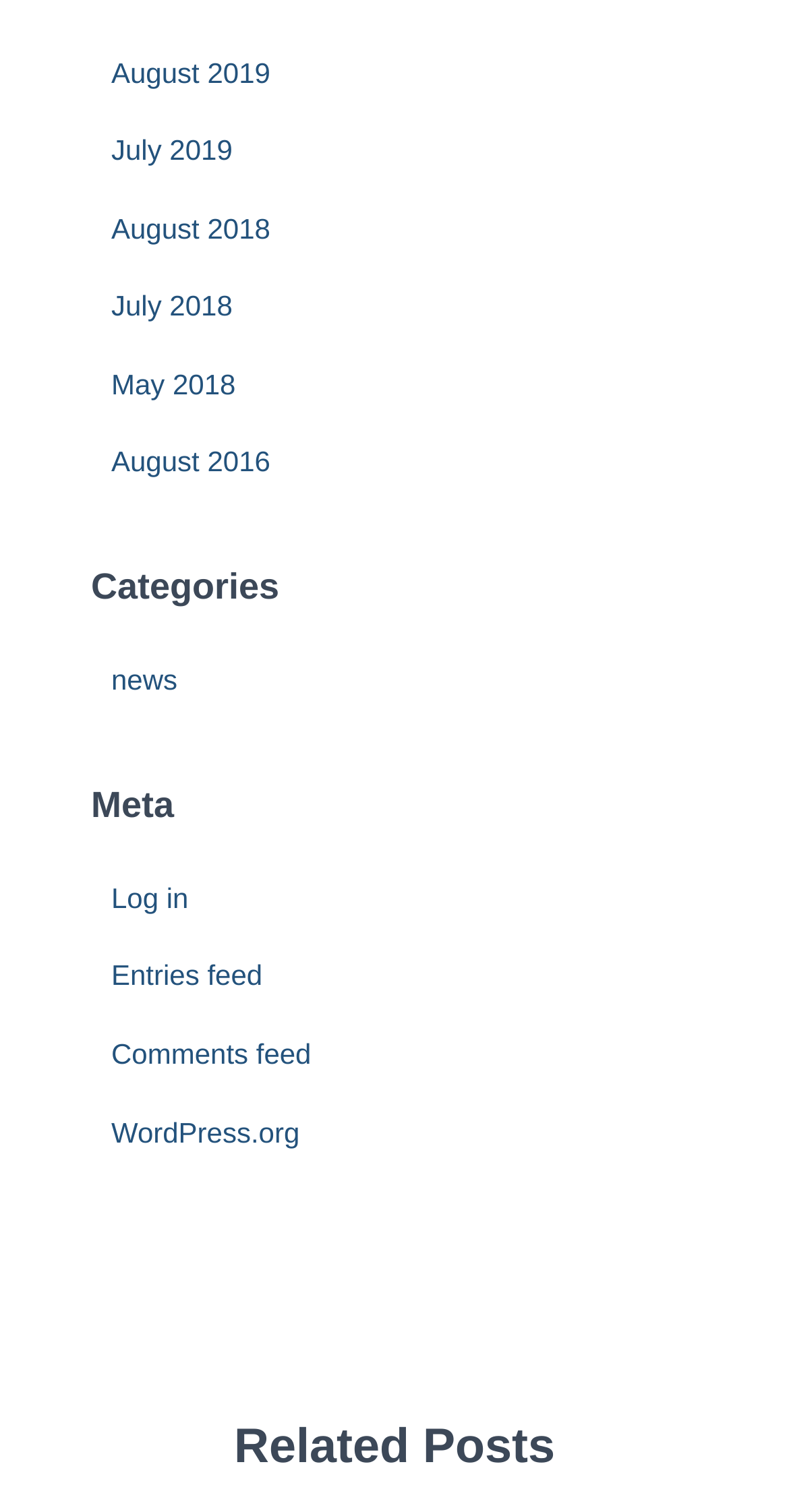Can you find the bounding box coordinates for the element that needs to be clicked to execute this instruction: "View August 2019 archives"? The coordinates should be given as four float numbers between 0 and 1, i.e., [left, top, right, bottom].

[0.141, 0.037, 0.343, 0.058]